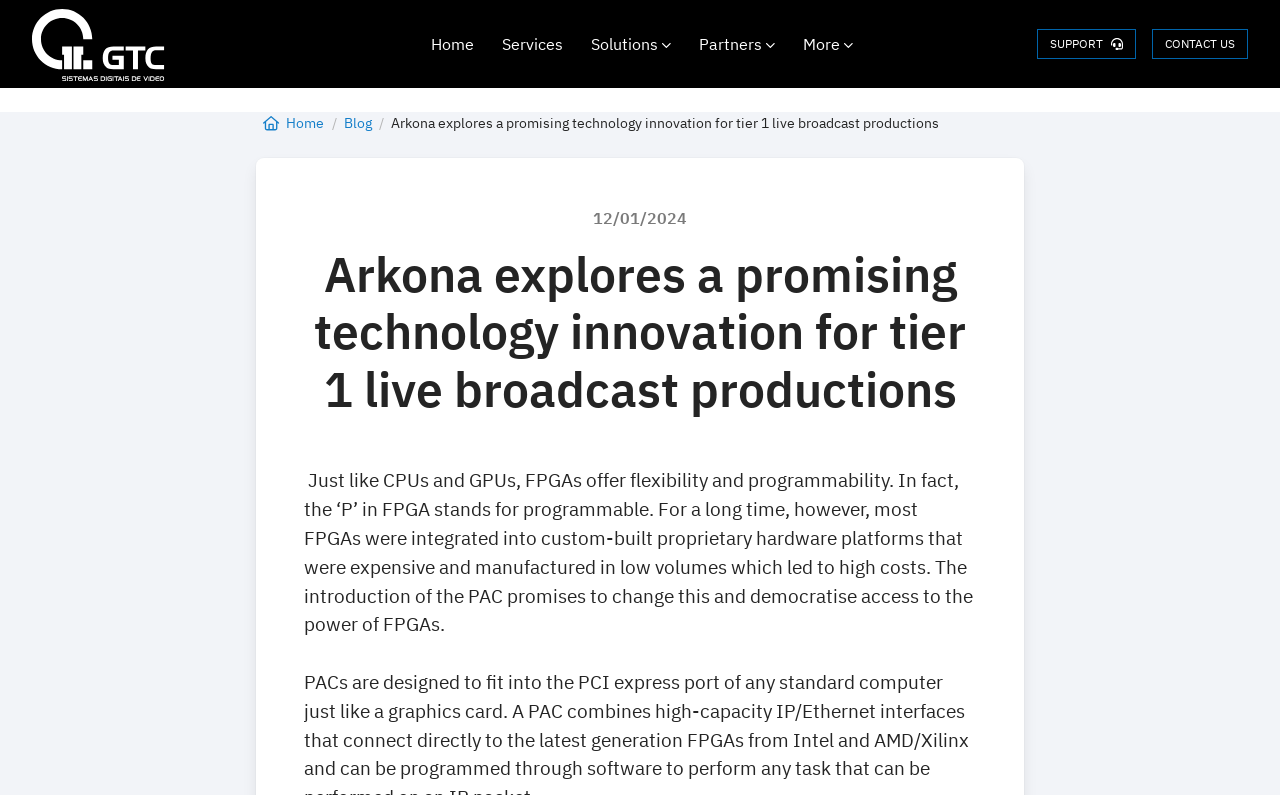Can you find the bounding box coordinates for the element that needs to be clicked to execute this instruction: "Click the 'Latest' button"? The coordinates should be given as four float numbers between 0 and 1, i.e., [left, top, right, bottom].

None